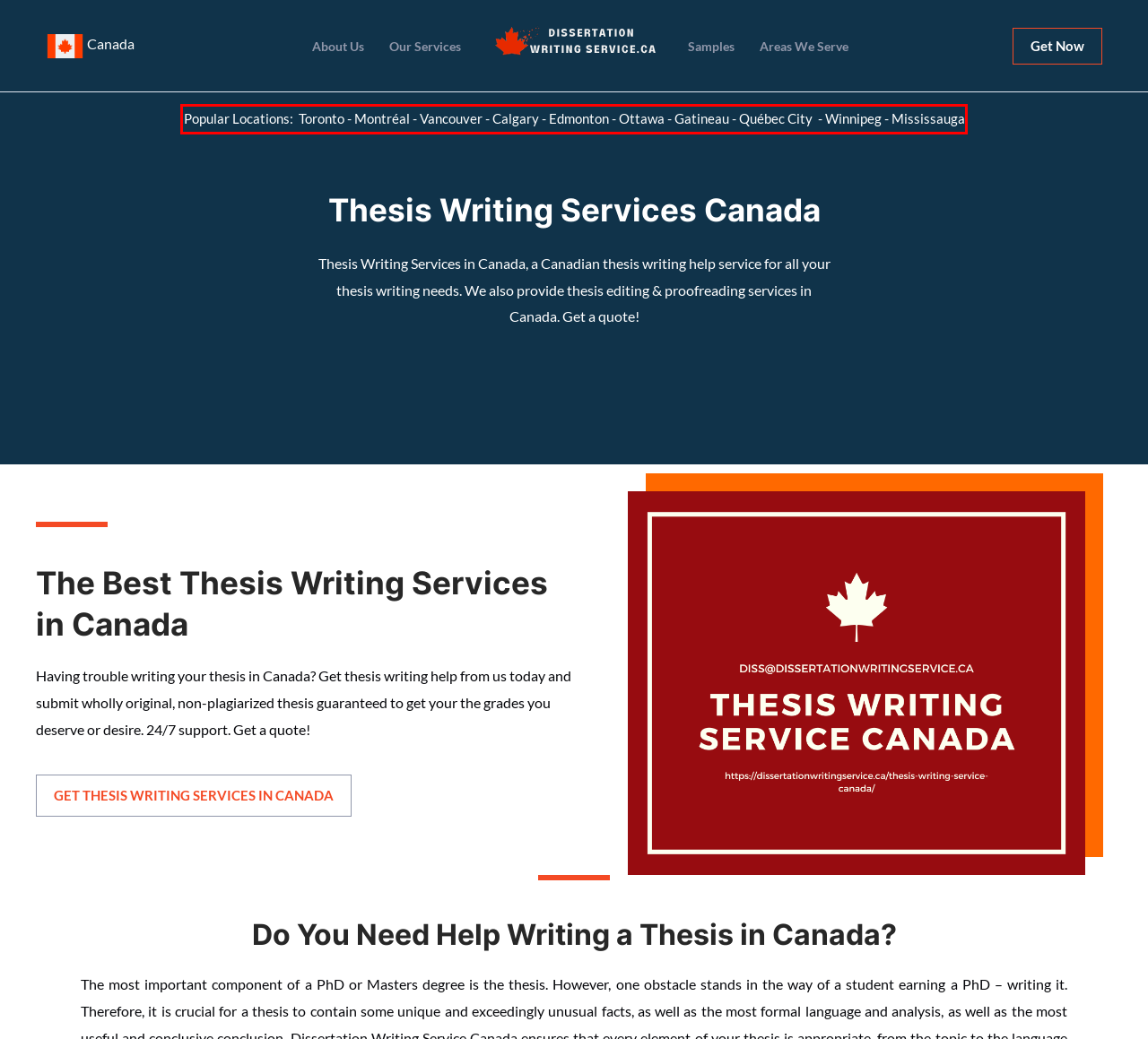You are given a webpage screenshot with a red bounding box around a UI element. Extract and generate the text inside this red bounding box.

Popular Locations: Toronto - Montréal - Vancouver - Calgary - Edmonton - Ottawa - Gatineau - Québec City - Winnipeg - Mississauga